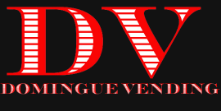What is the background color of the logo?
Provide a well-explained and detailed answer to the question.

According to the caption, the logo is set against a black background, which enhances the vibrancy of the red colors, making it stand out effectively.